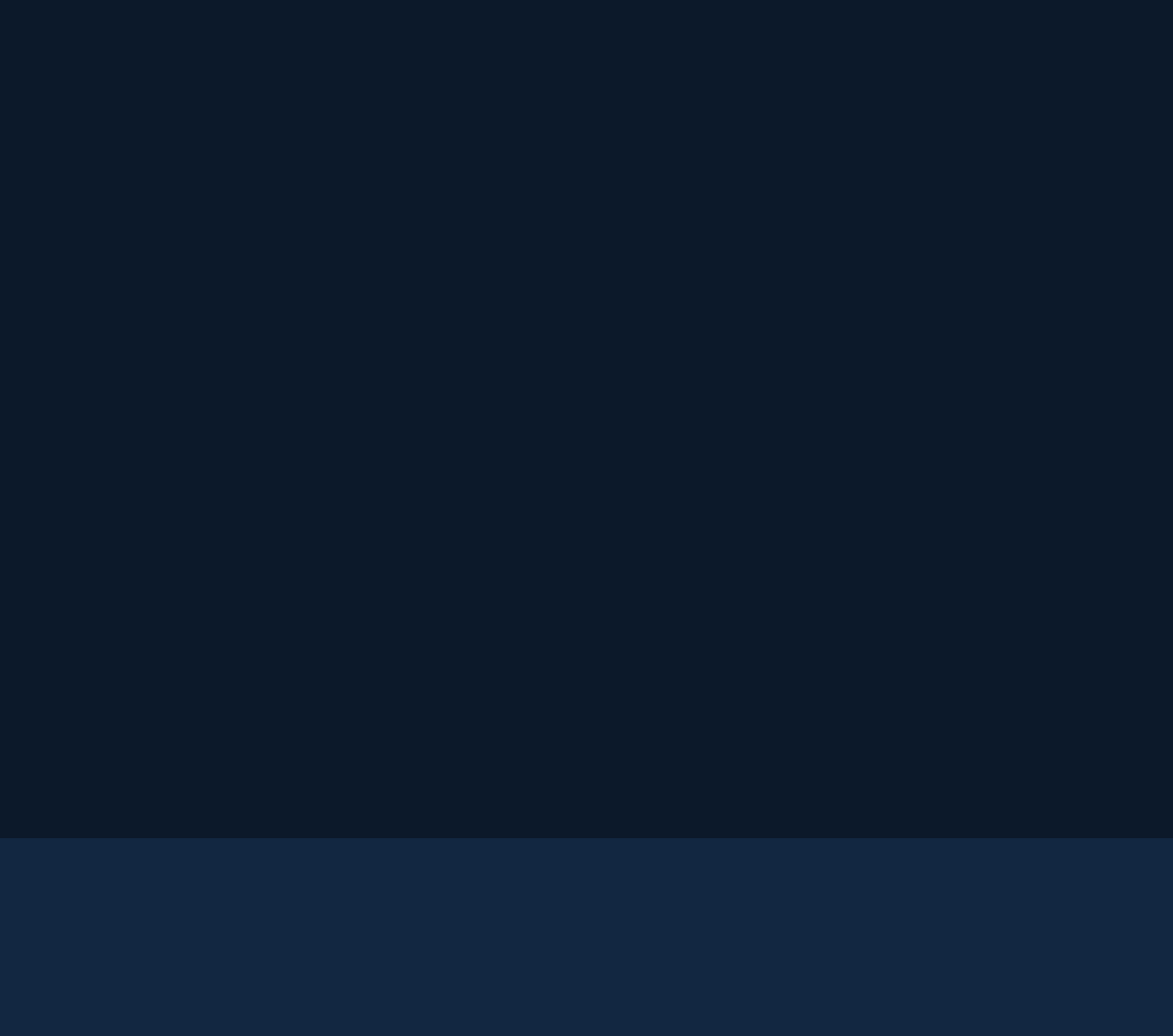What is the city of the first office location?
Please answer using one word or phrase, based on the screenshot.

Sandy